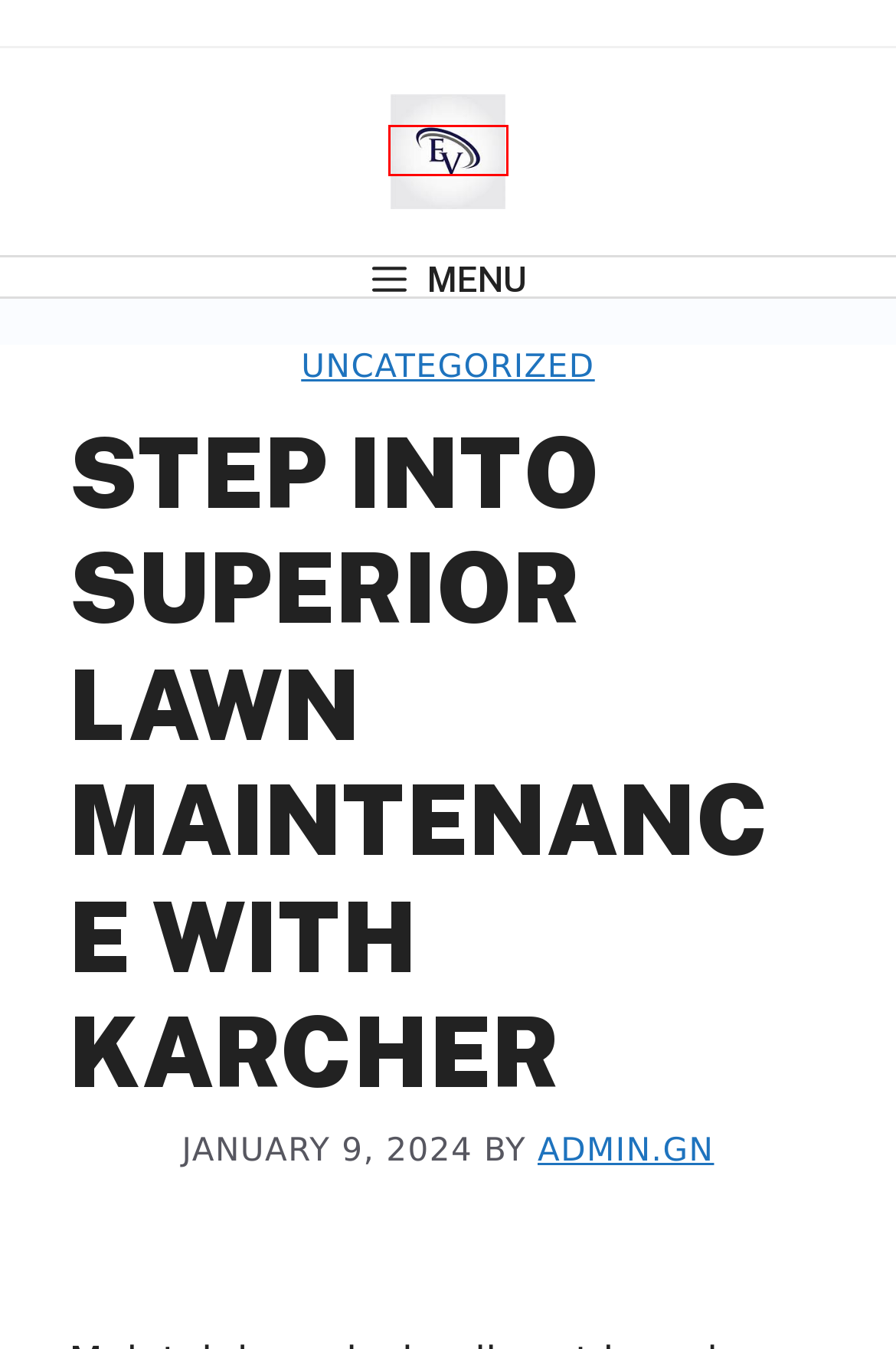Analyze the webpage screenshot with a red bounding box highlighting a UI element. Select the description that best matches the new webpage after clicking the highlighted element. Here are the options:
A. Crafting Memories: Top Backyard Design Tool Choices – Gardening Nature
B. Top gardening Tools – Gardening Nature
C. admin.GN – Gardening Nature
D. Gardening Nature – Gardening Nature – One Step For Garden
E. Uncategorized – Gardening Nature
F. Lawn Care Made Easy: The Small Lawnmower Advantage – Gardening Nature
G. STIHL Leaf Blower Petrol: Your Ultimate Landscaping Tool – Gardening Nature
H. Must-Have Patio Weed Removal Solutions – Gardening Nature

D